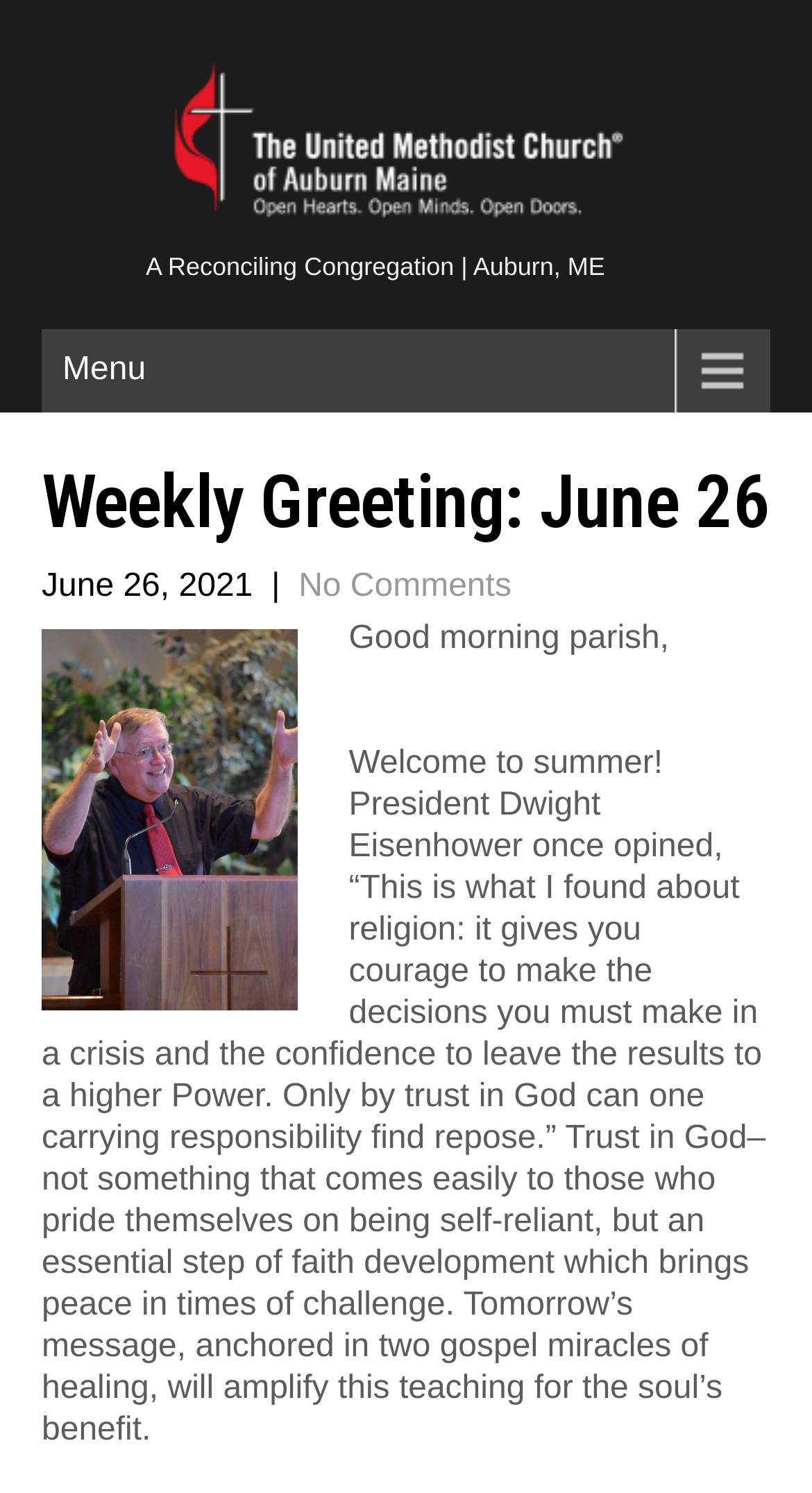Who is quoted in the weekly greeting?
Give a one-word or short phrase answer based on the image.

President Dwight Eisenhower